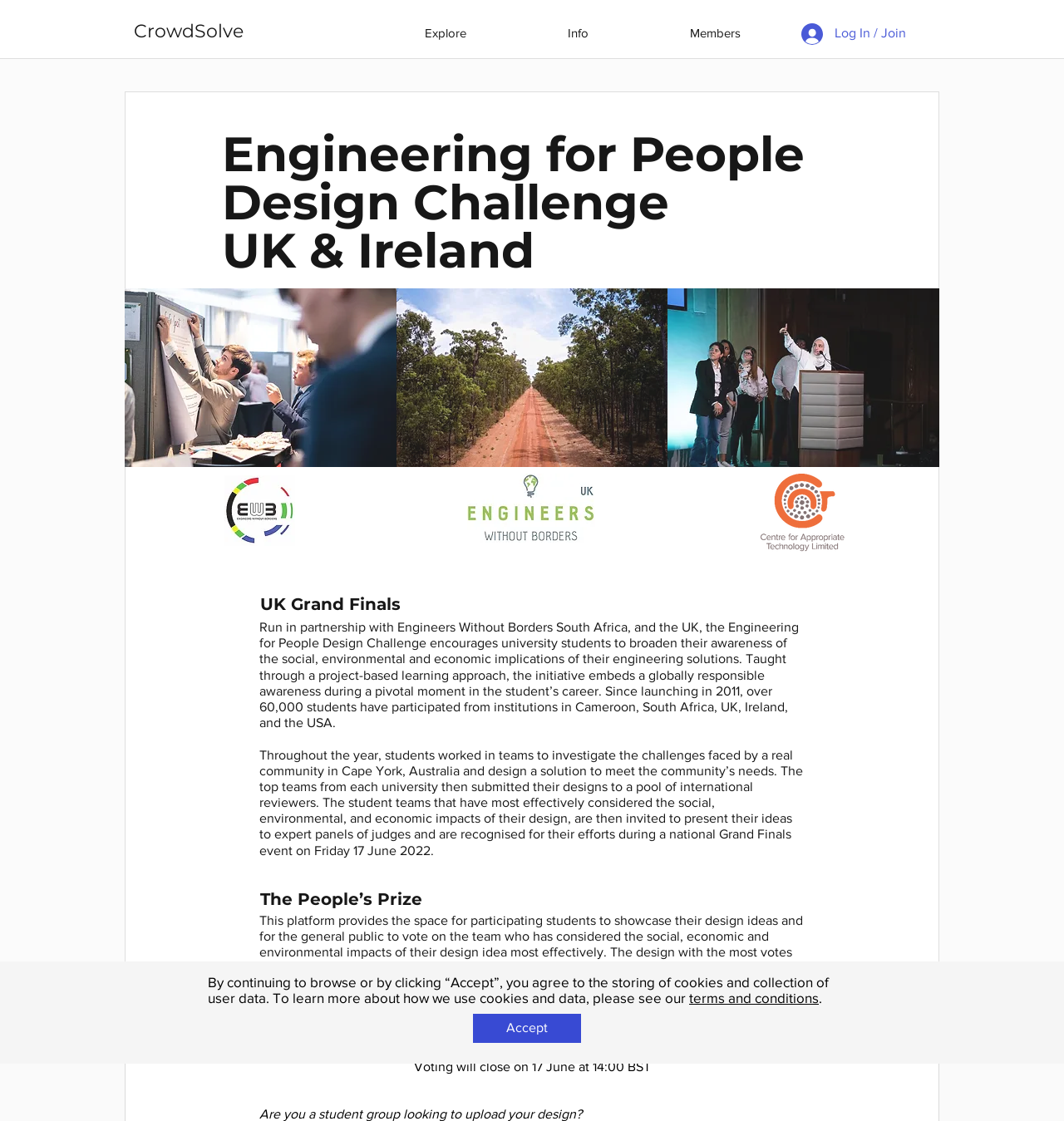What is the Engineering for People Design Challenge about?
Please describe in detail the information shown in the image to answer the question.

Based on the webpage content, the Engineering for People Design Challenge is an initiative that encourages university students to design solutions that consider social, environmental, and economic implications. The challenge is run in partnership with Engineers Without Borders South Africa and the UK, and has been participated by over 60,000 students from various institutions.